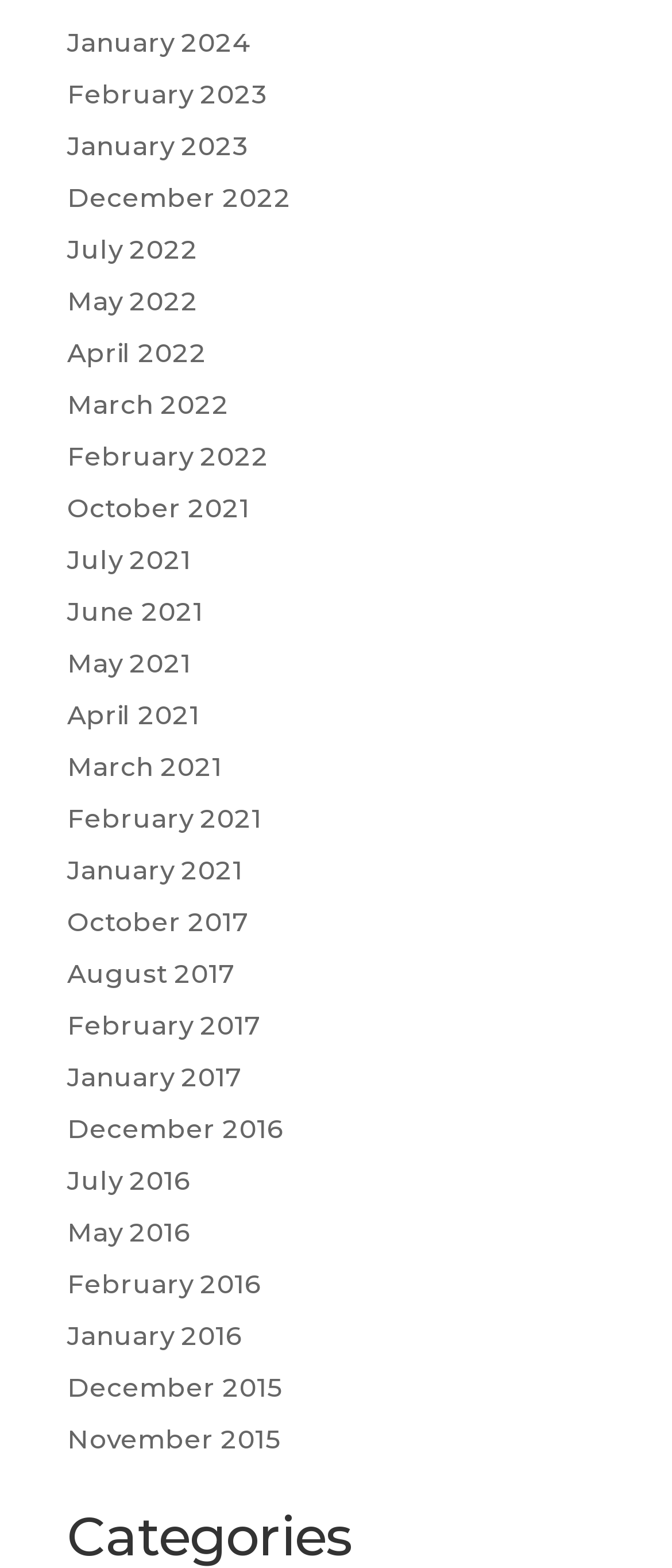Locate the bounding box coordinates of the area that needs to be clicked to fulfill the following instruction: "View January 2024 archives". The coordinates should be in the format of four float numbers between 0 and 1, namely [left, top, right, bottom].

[0.1, 0.016, 0.372, 0.037]